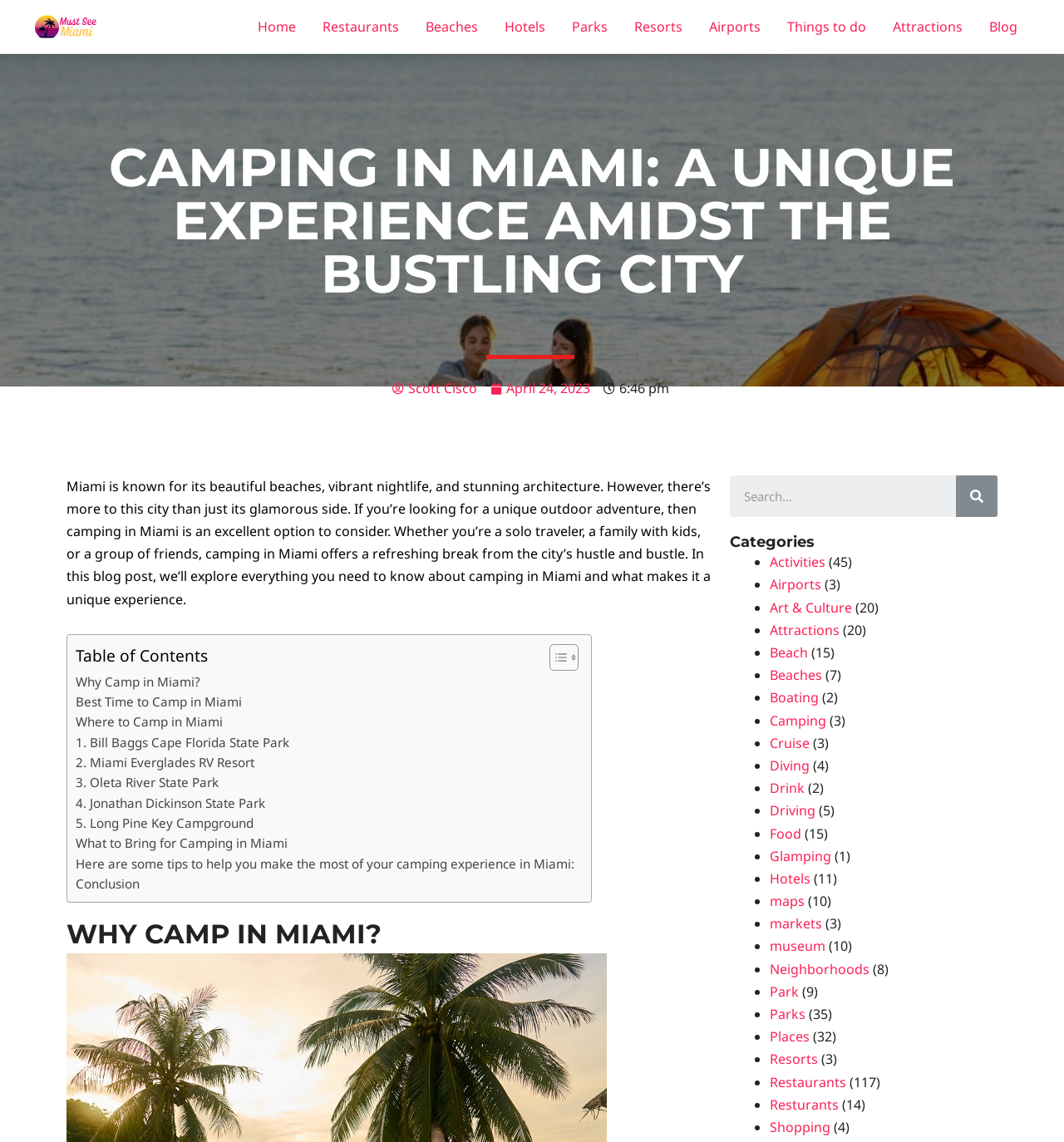Determine the coordinates of the bounding box for the clickable area needed to execute this instruction: "Click on the 'Must See Miami' link".

[0.031, 0.014, 0.094, 0.03]